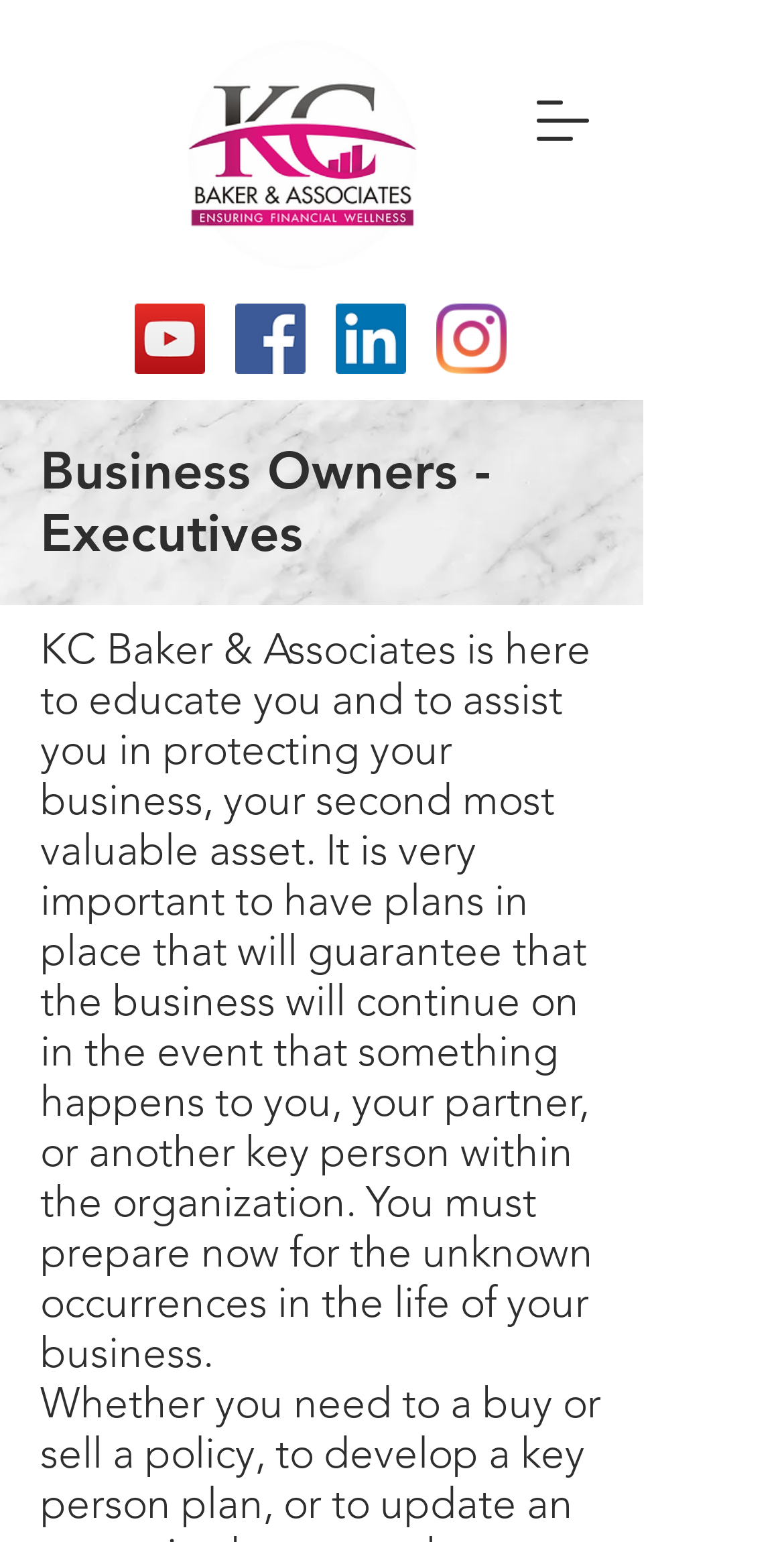How many paragraphs of text are on the webpage?
Please provide an in-depth and detailed response to the question.

There is only one paragraph of text on the webpage, which describes the purpose and services of KC Baker & Associates.